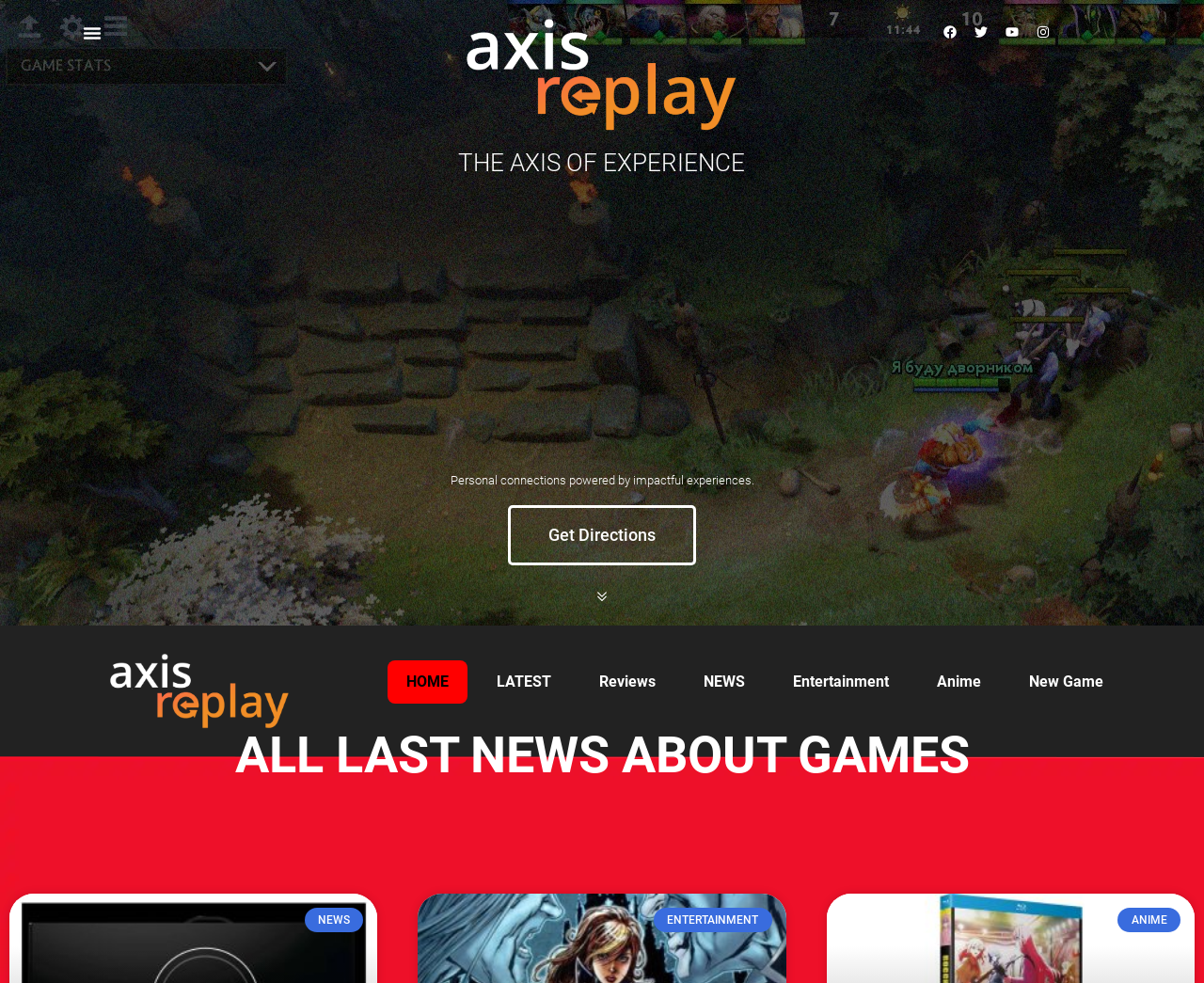Determine the bounding box coordinates of the clickable element necessary to fulfill the instruction: "Read the latest news". Provide the coordinates as four float numbers within the 0 to 1 range, i.e., [left, top, right, bottom].

[0.397, 0.672, 0.473, 0.716]